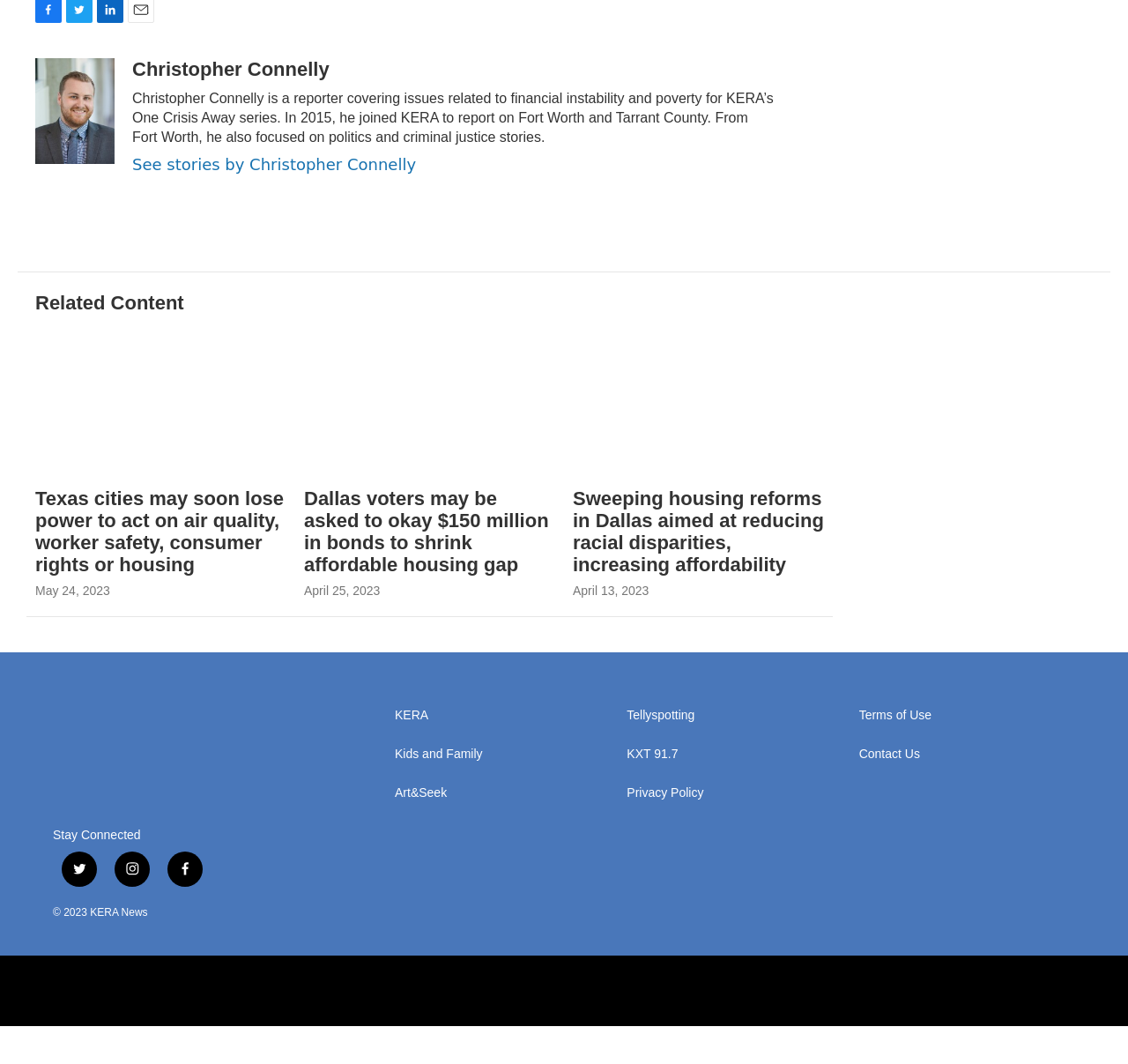What social media platforms are available for users to stay connected?
Using the visual information, answer the question in a single word or phrase.

Twitter, Instagram, Facebook